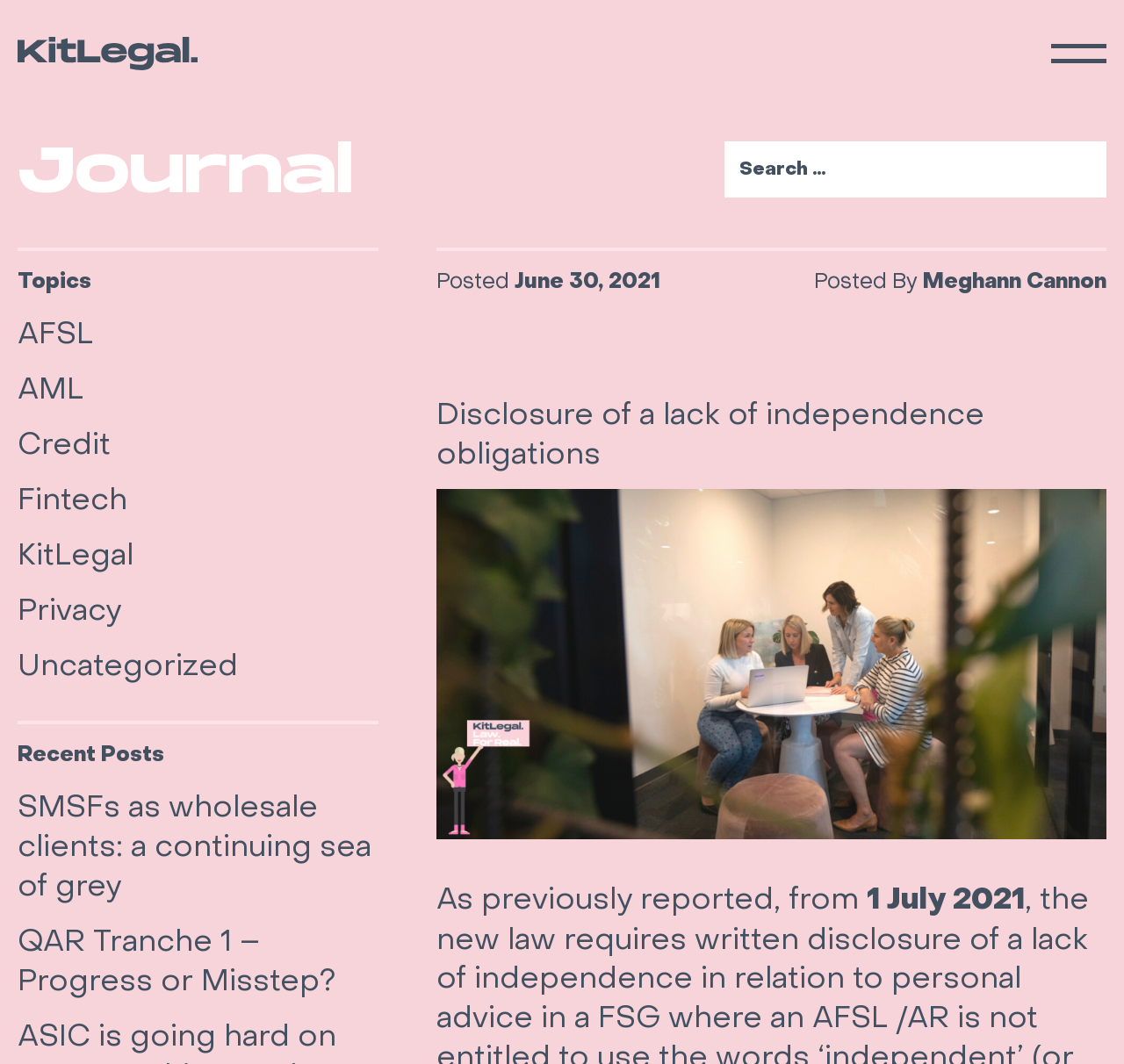Please identify the bounding box coordinates of the area I need to click to accomplish the following instruction: "Learn more about AFSL".

[0.016, 0.296, 0.083, 0.331]